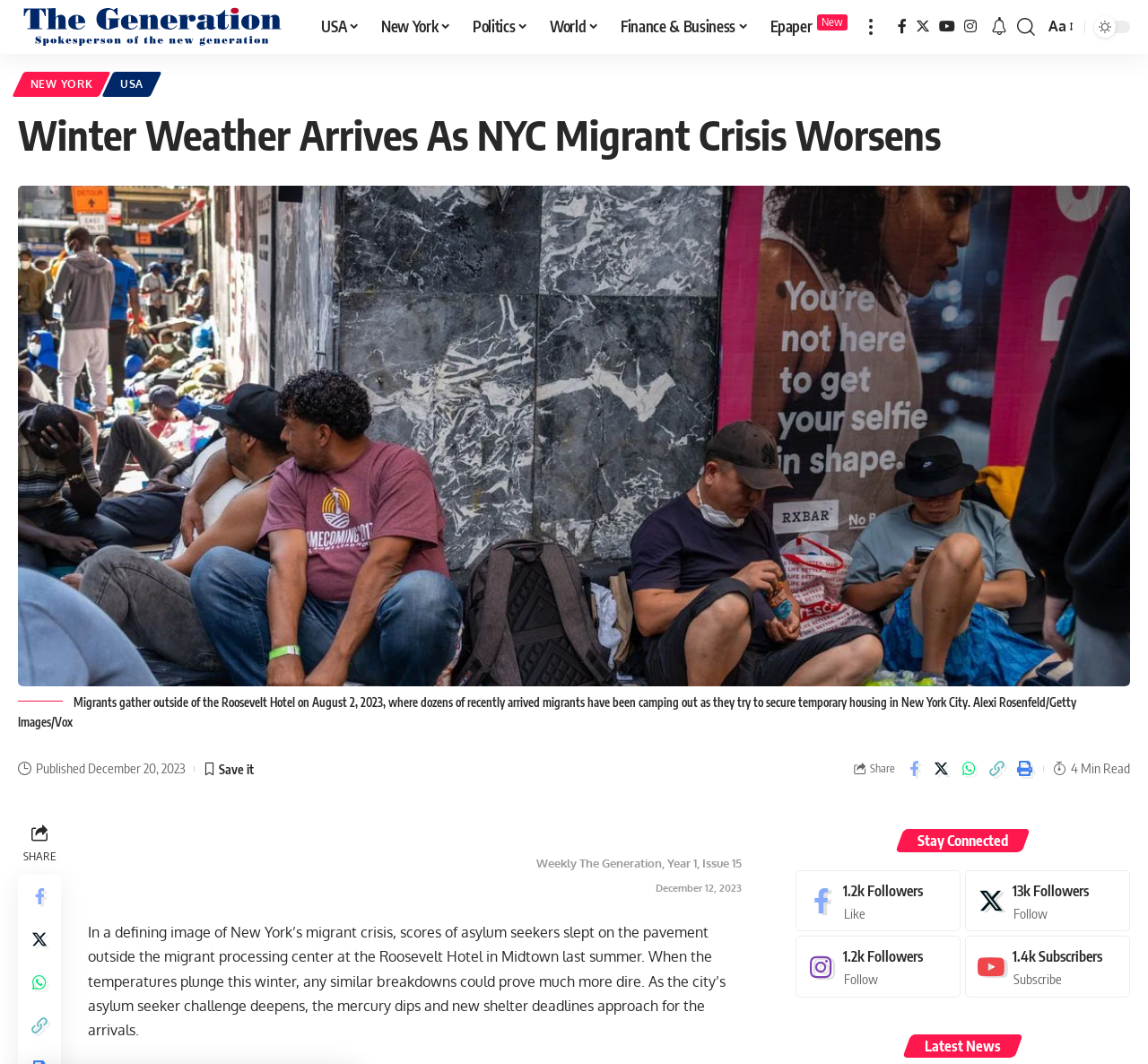Kindly provide the bounding box coordinates of the section you need to click on to fulfill the given instruction: "Follow on Twitter".

[0.841, 0.808, 0.984, 0.866]